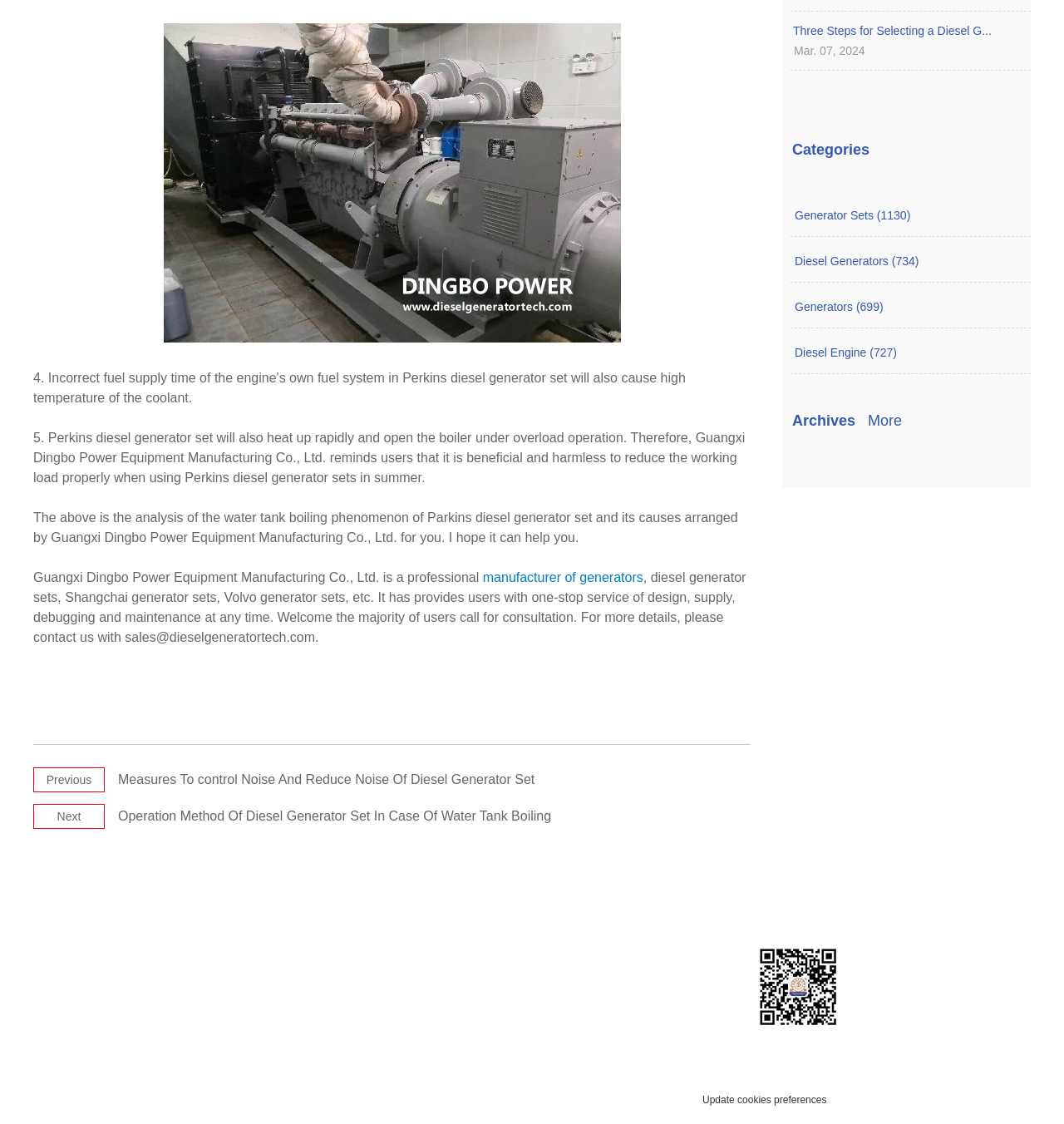Use a single word or phrase to answer this question: 
How can users contact the company?

By phone, fax, email, or cellphone